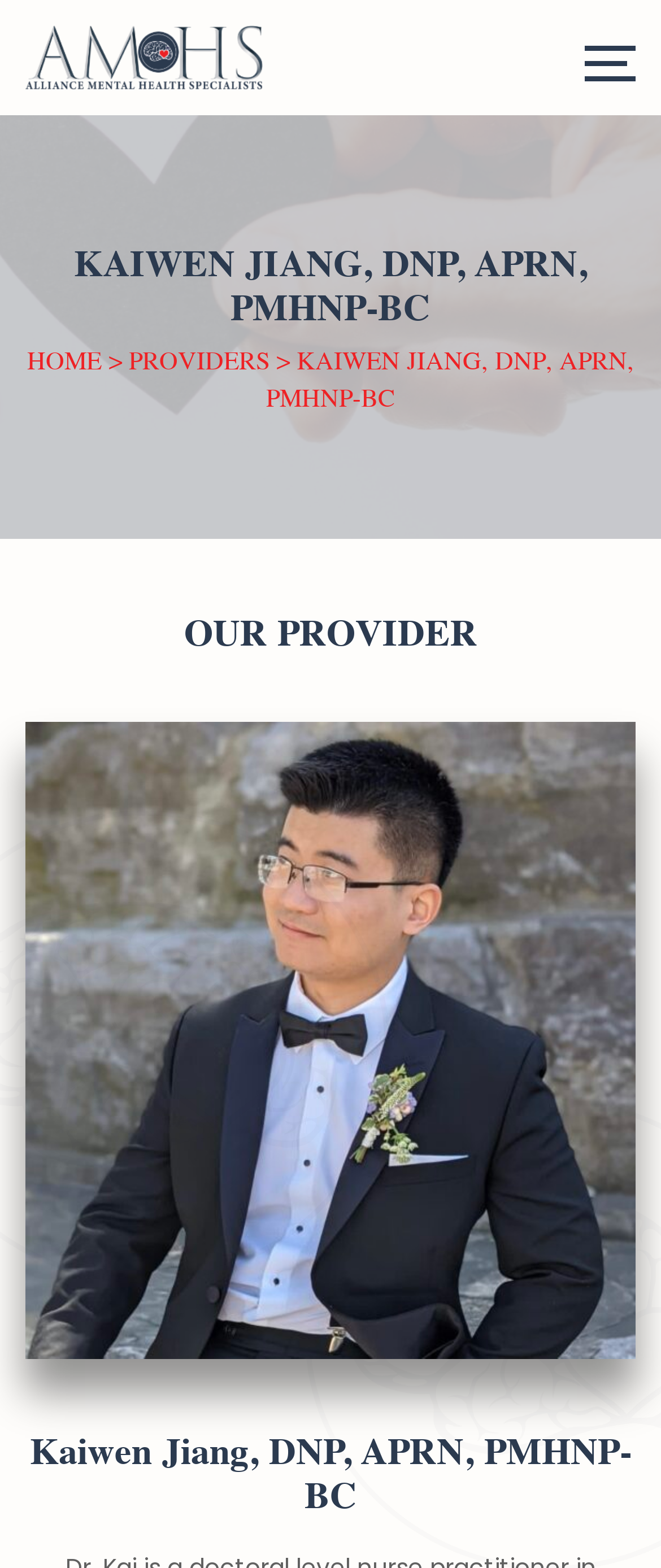Please answer the following question using a single word or phrase: 
How many navigation links are on the top?

2